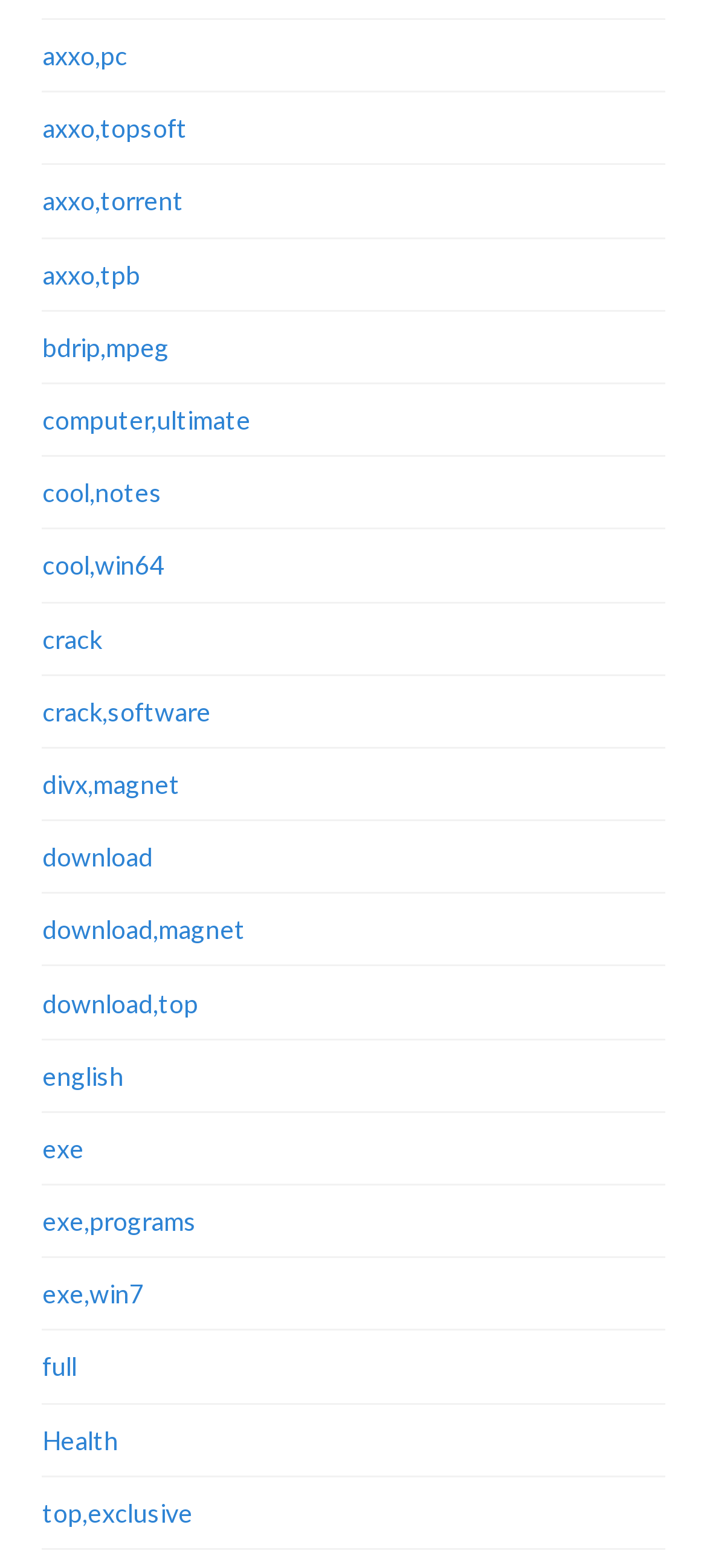Locate the bounding box coordinates of the region to be clicked to comply with the following instruction: "download a file". The coordinates must be four float numbers between 0 and 1, in the form [left, top, right, bottom].

[0.06, 0.534, 0.216, 0.559]